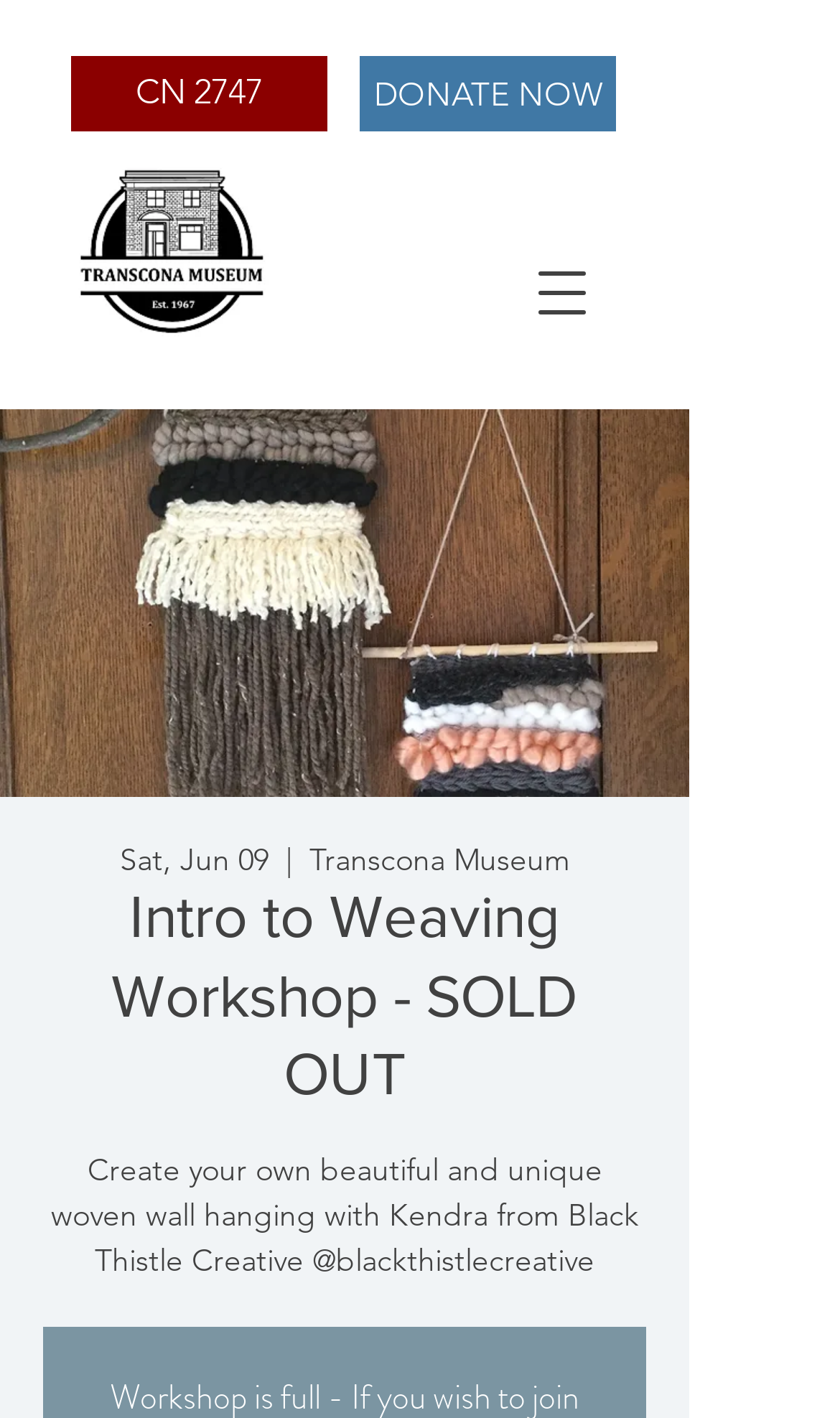What is the date of the workshop?
Respond to the question with a well-detailed and thorough answer.

I found the date of the workshop by looking at the navigation menu button, which has a popup dialog containing the workshop details. Inside the dialog, I found a static text element with the date 'Sat, Jun 09'.